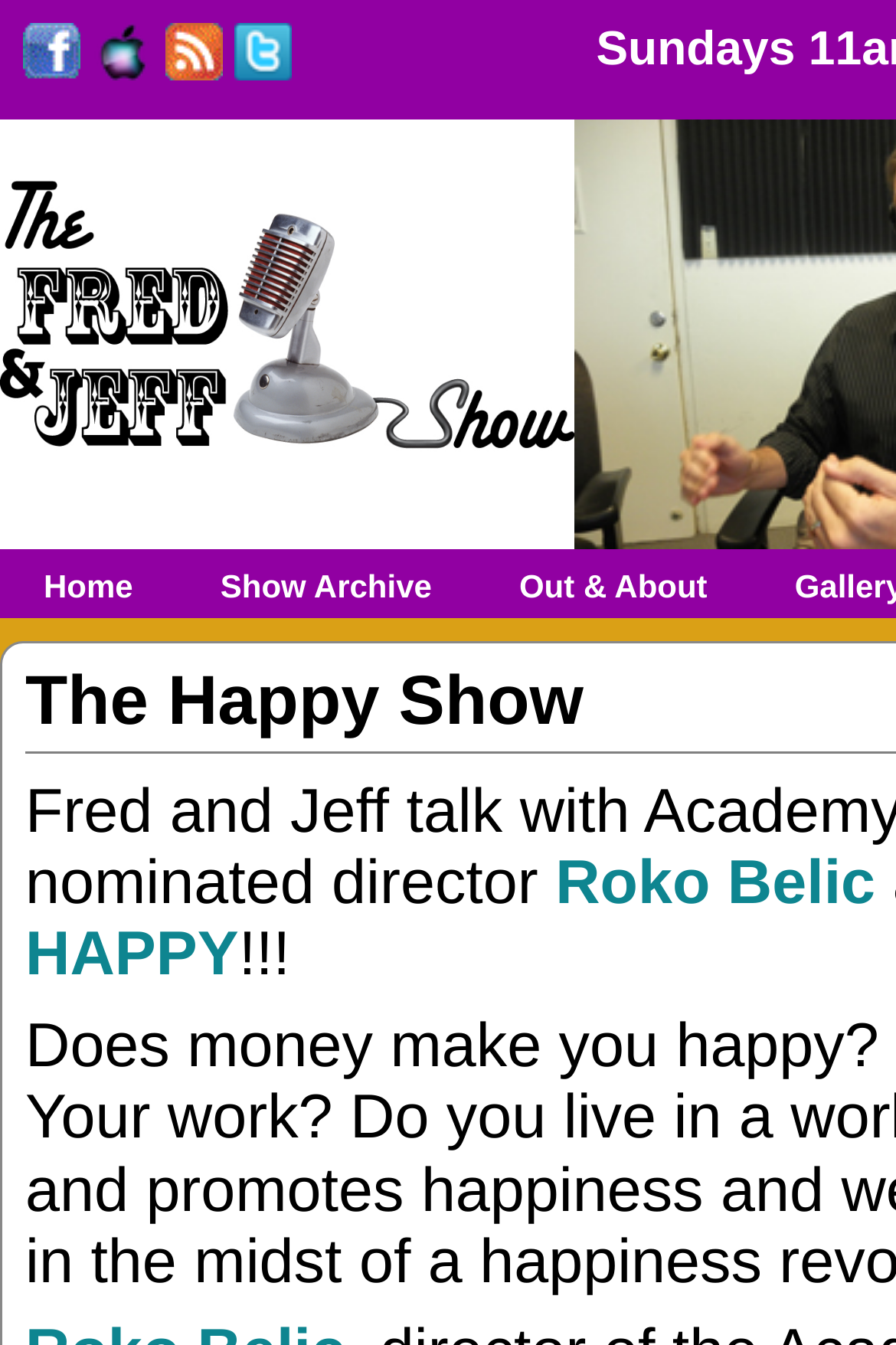Please give a short response to the question using one word or a phrase:
What are the main sections of the website?

Home, Show Archive, Out & About